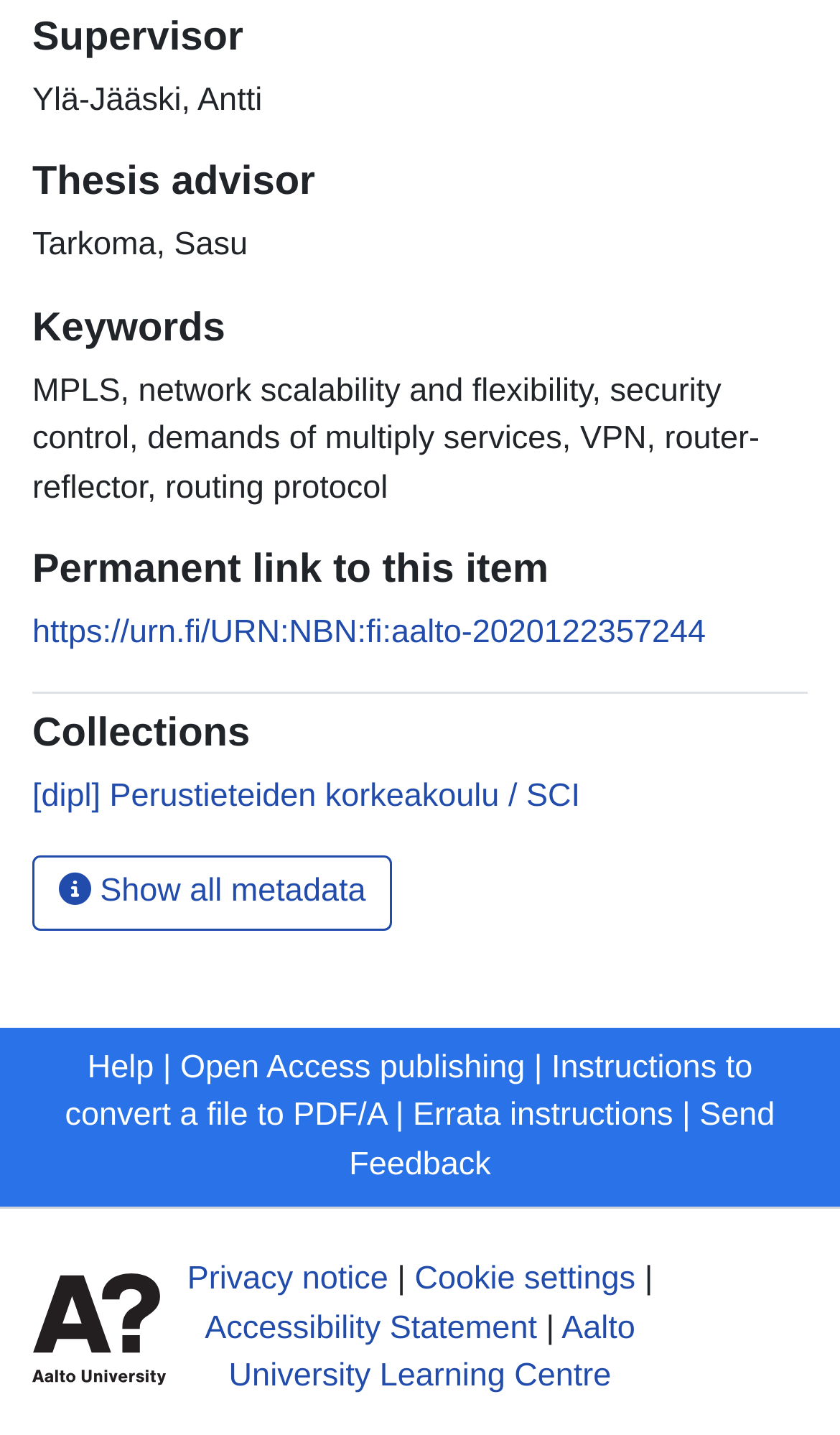Please give a succinct answer using a single word or phrase:
What is the thesis advisor's name?

Tarkoma, Sasu